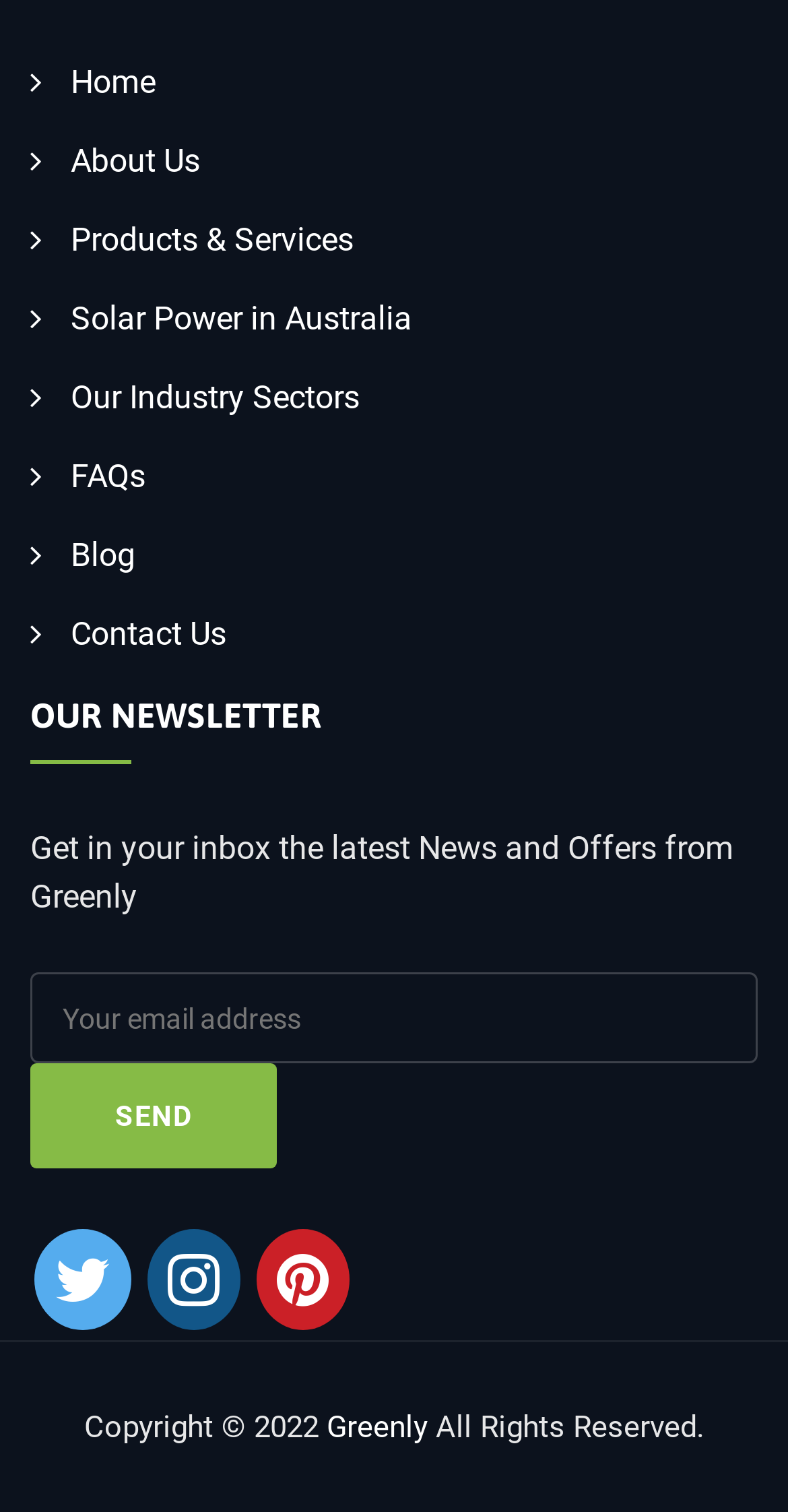What is the purpose of the form?
Based on the visual information, provide a detailed and comprehensive answer.

The form is used to get in touch with Greenly, where users can enter their email address and click the 'Send' button to submit their information.